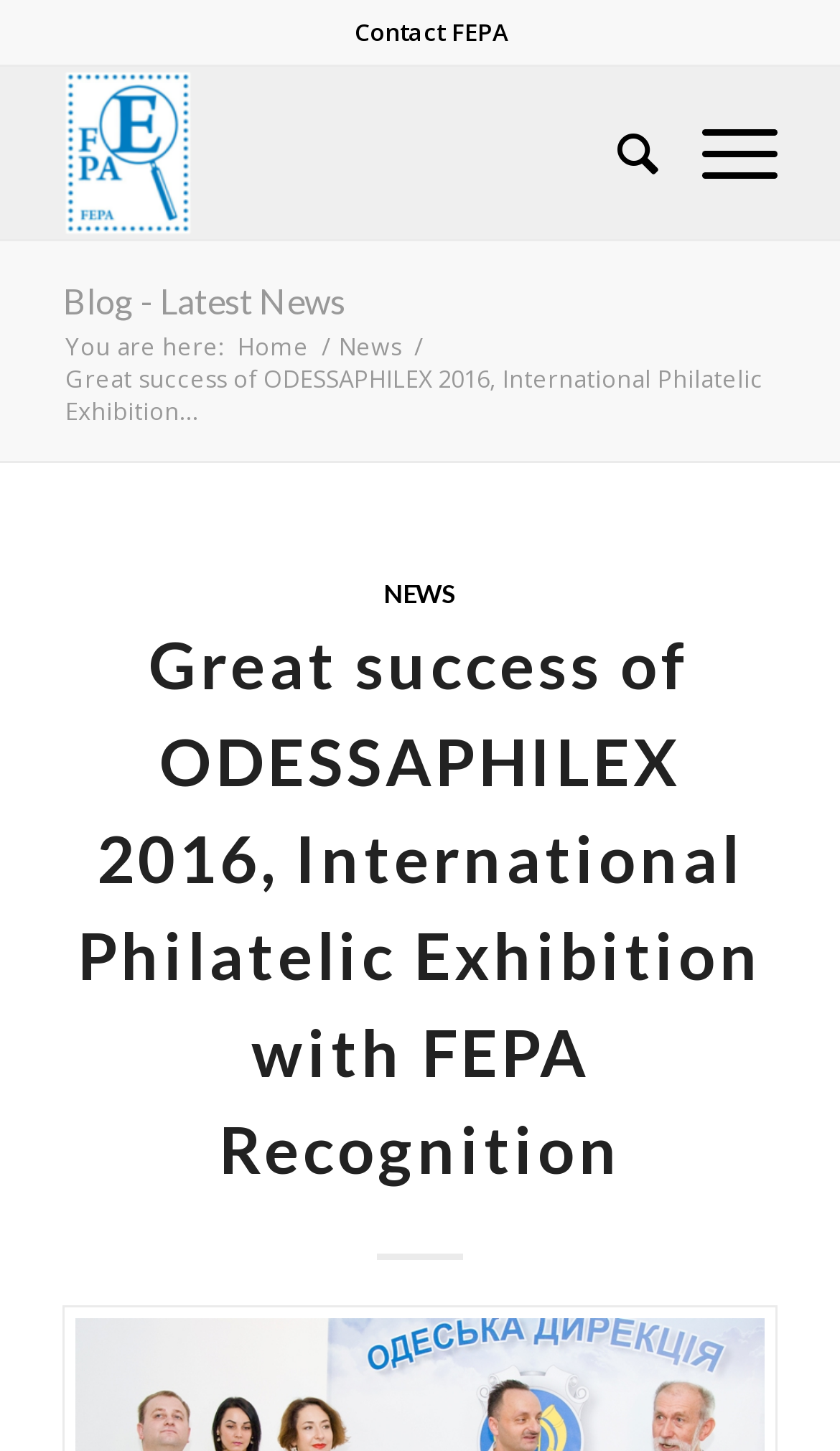Extract the text of the main heading from the webpage.

Great success of ODESSAPHILEX 2016, International Philatelic Exhibition with FEPA Recognition